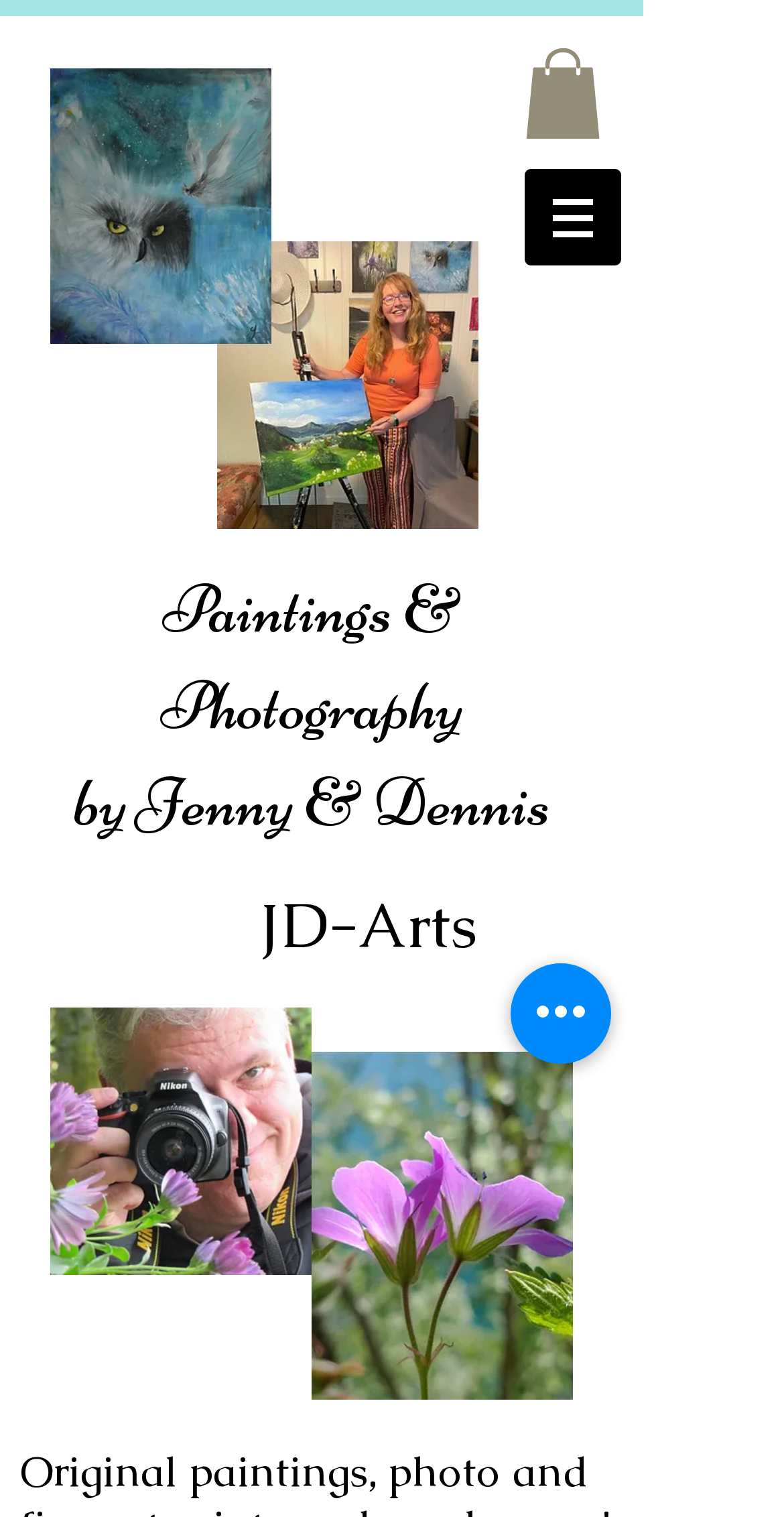Give a one-word or short phrase answer to the question: 
What type of products are sold on this website?

Paintings and photographs